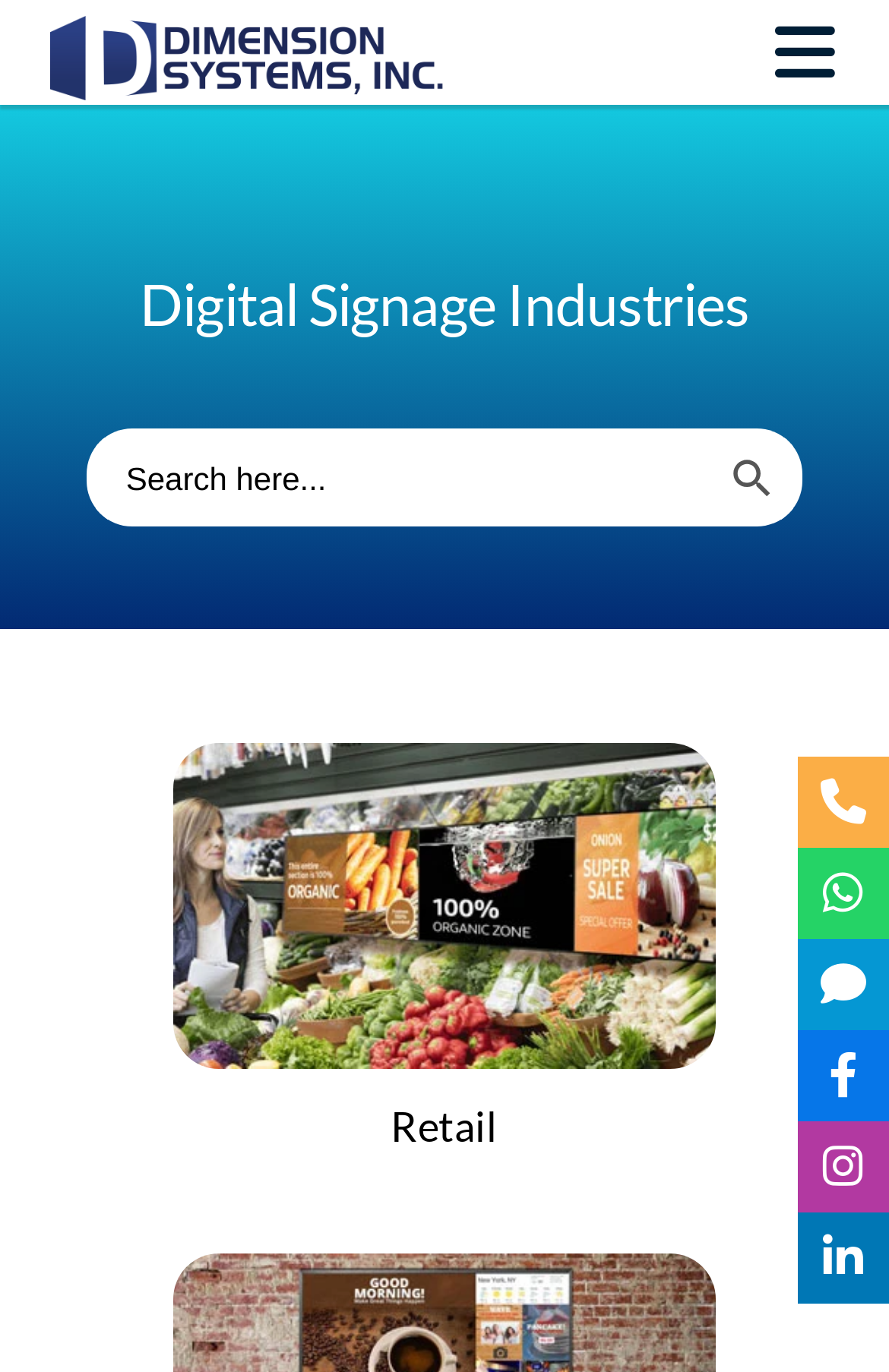Provide the bounding box coordinates of the area you need to click to execute the following instruction: "Go to the HOME page".

[0.0, 0.101, 1.0, 0.184]